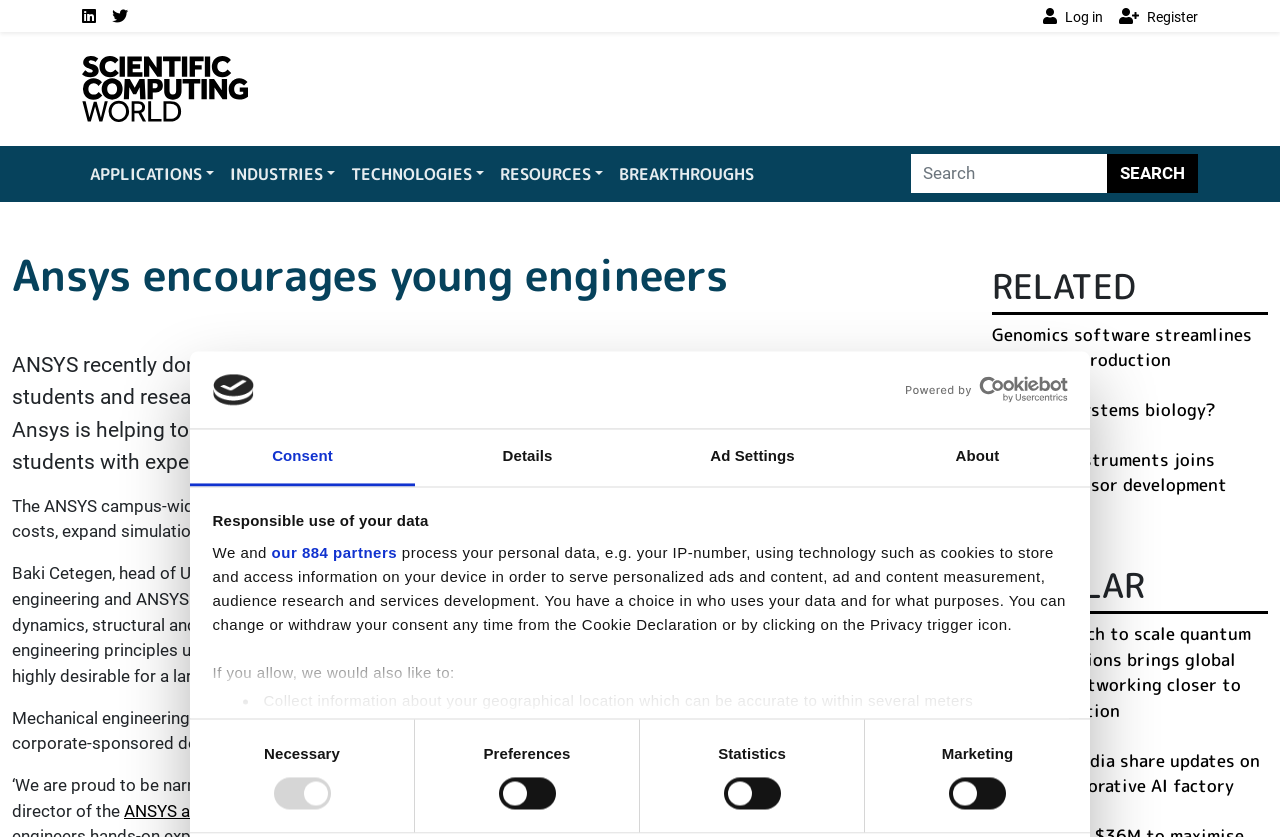Determine the bounding box coordinates for the element that should be clicked to follow this instruction: "Go to the UConn webpage". The coordinates should be given as four float numbers between 0 and 1, in the format [left, top, right, bottom].

[0.599, 0.42, 0.649, 0.45]